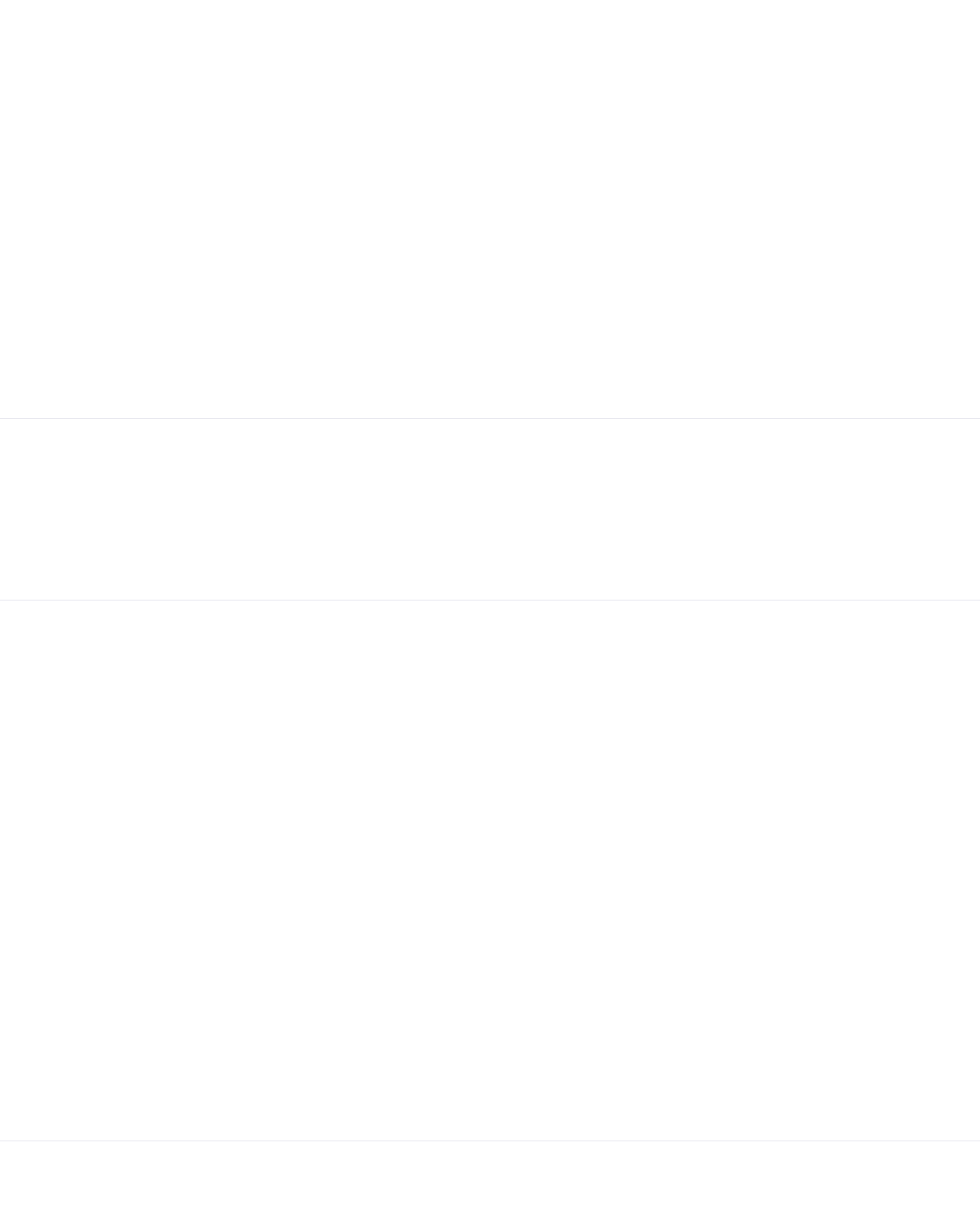Identify the bounding box coordinates of the section that should be clicked to achieve the task described: "Go to the Home page".

[0.037, 0.58, 0.069, 0.591]